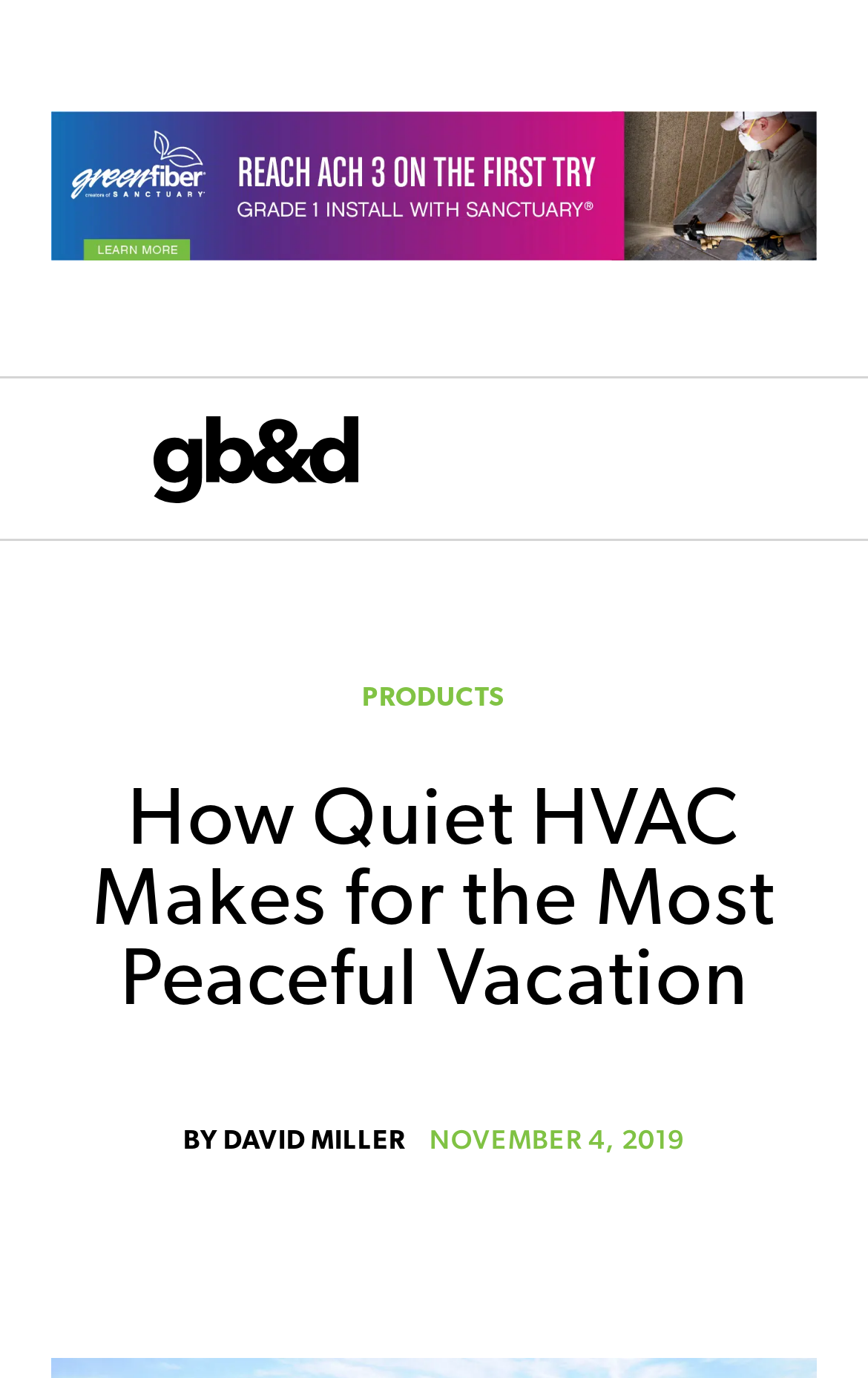What is the topic of the article?
Could you answer the question with a detailed and thorough explanation?

I inferred the topic of the article by looking at the heading element 'How Quiet HVAC Makes for the Most Peaceful Vacation' which suggests that the article is about the benefits of quiet HVAC systems.